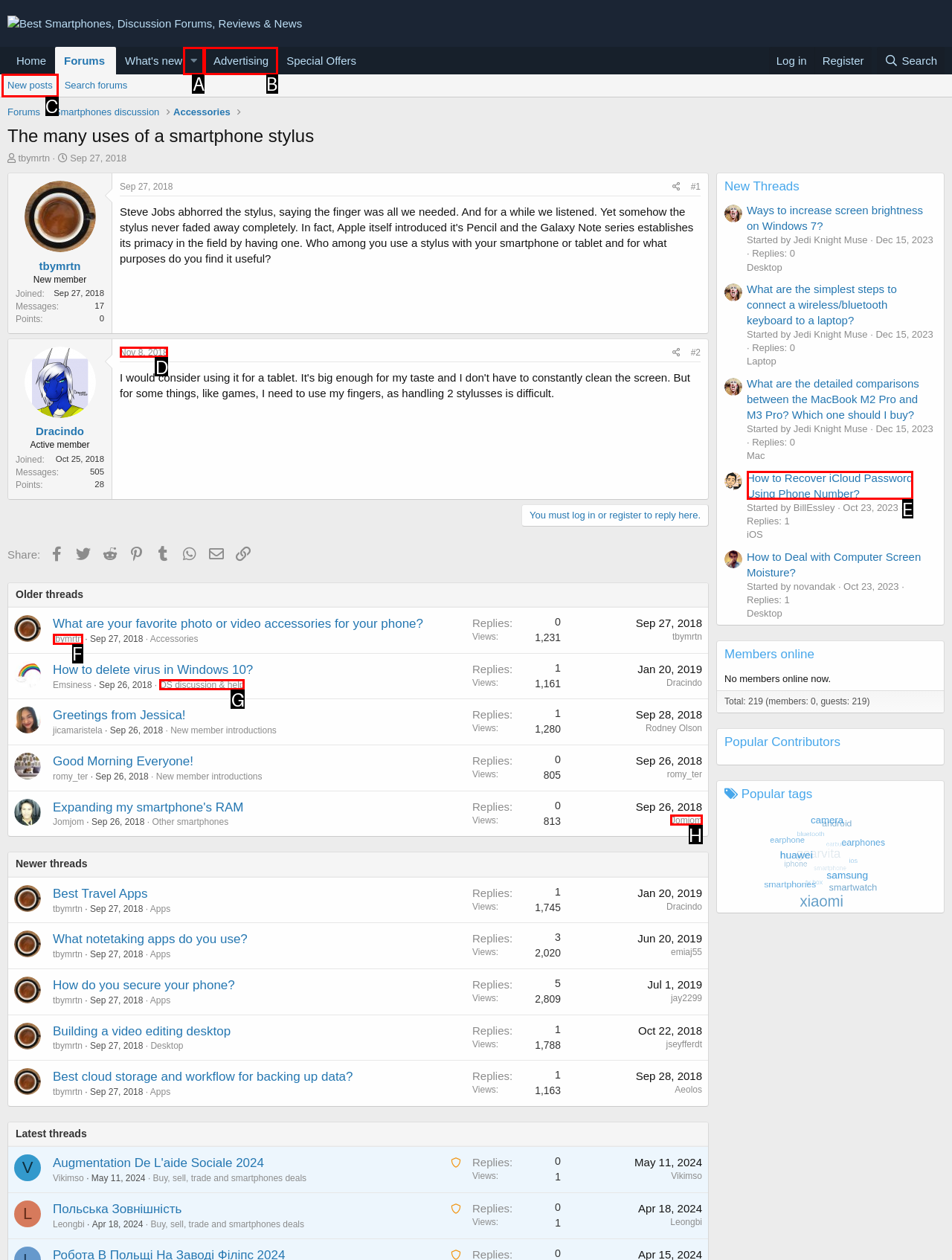Given the task: View the 'New posts' page, point out the letter of the appropriate UI element from the marked options in the screenshot.

C